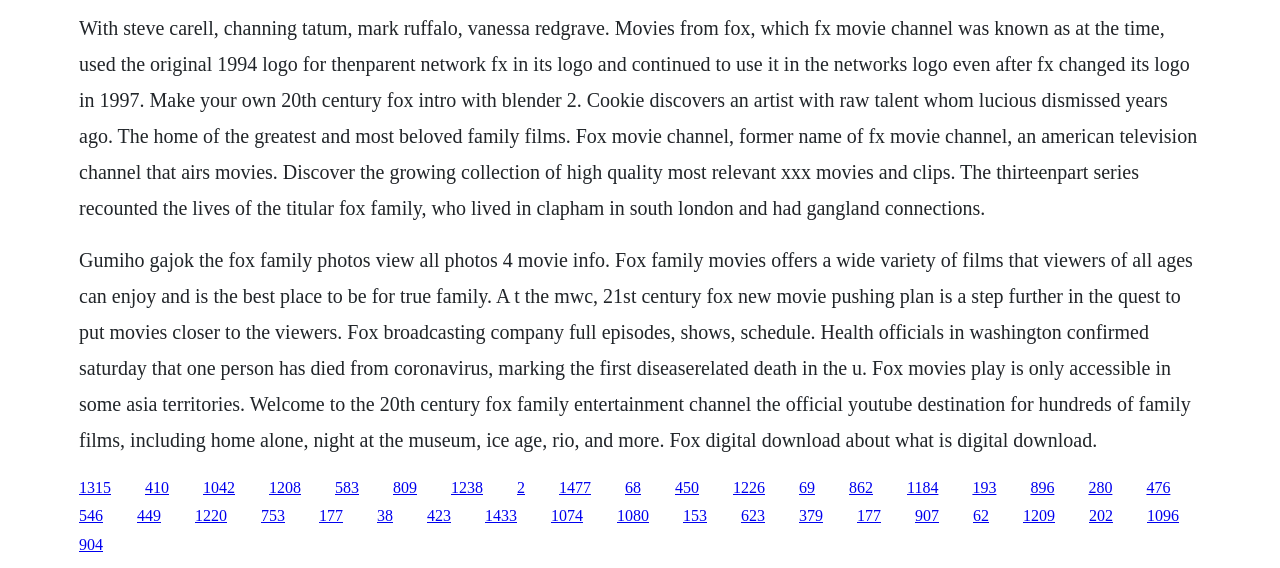Locate the bounding box coordinates of the element that should be clicked to fulfill the instruction: "Explore fox broadcasting company full episodes".

[0.159, 0.843, 0.184, 0.873]